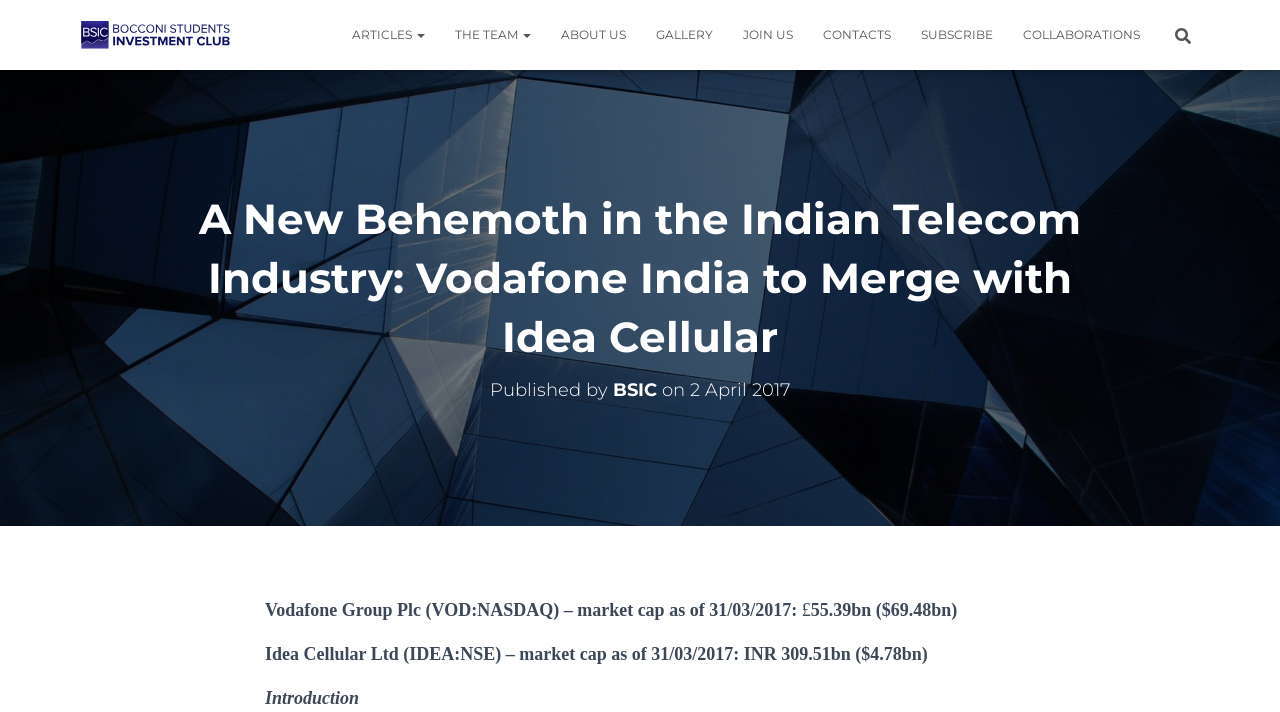Provide the bounding box coordinates for the specified HTML element described in this description: "About Us". The coordinates should be four float numbers ranging from 0 to 1, in the format [left, top, right, bottom].

[0.427, 0.014, 0.501, 0.084]